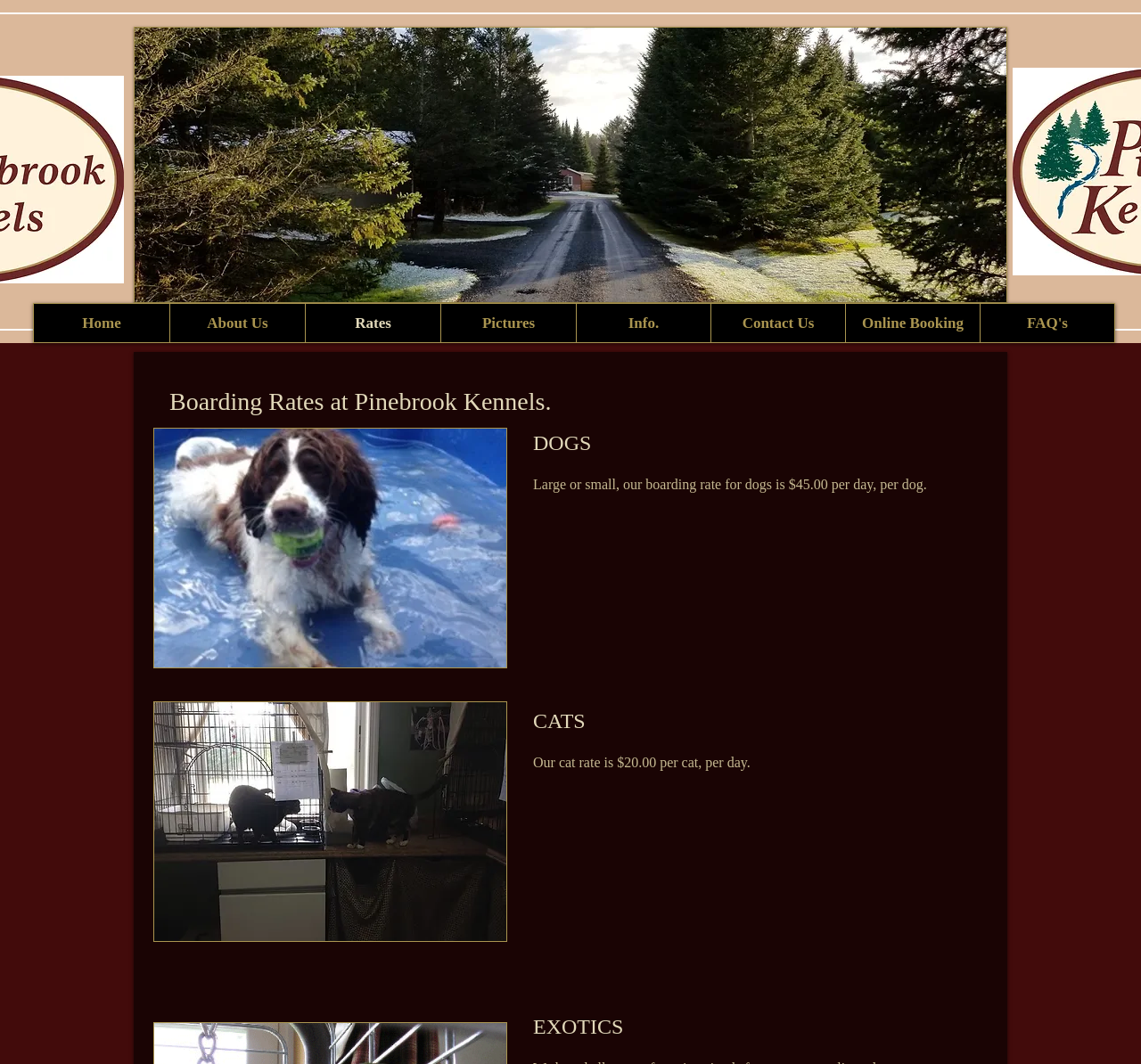Identify the bounding box of the HTML element described as: "Online Booking".

[0.741, 0.286, 0.859, 0.322]